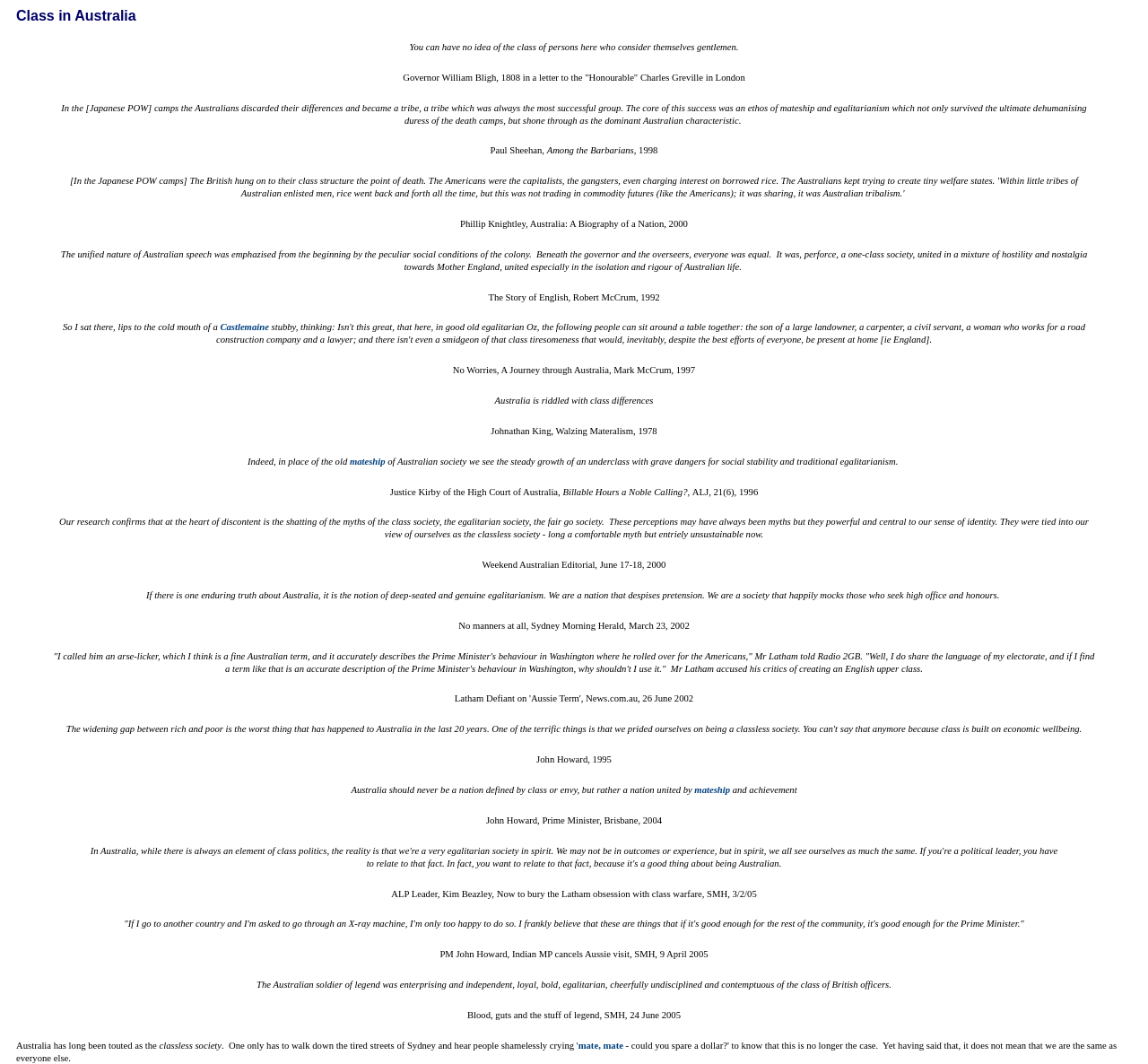Please respond to the question with a concise word or phrase:
What is a term used to describe the relationship between Australians?

mateship